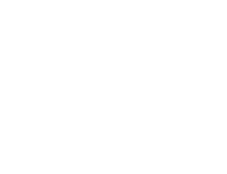What is the purpose of the blog post titles?
Please utilize the information in the image to give a detailed response to the question.

The blog post titles accompanying the graphic are about self-care, anxiety, and mental wellness, indicating that their purpose is to discuss these topics and provide practical insights and support for readers.